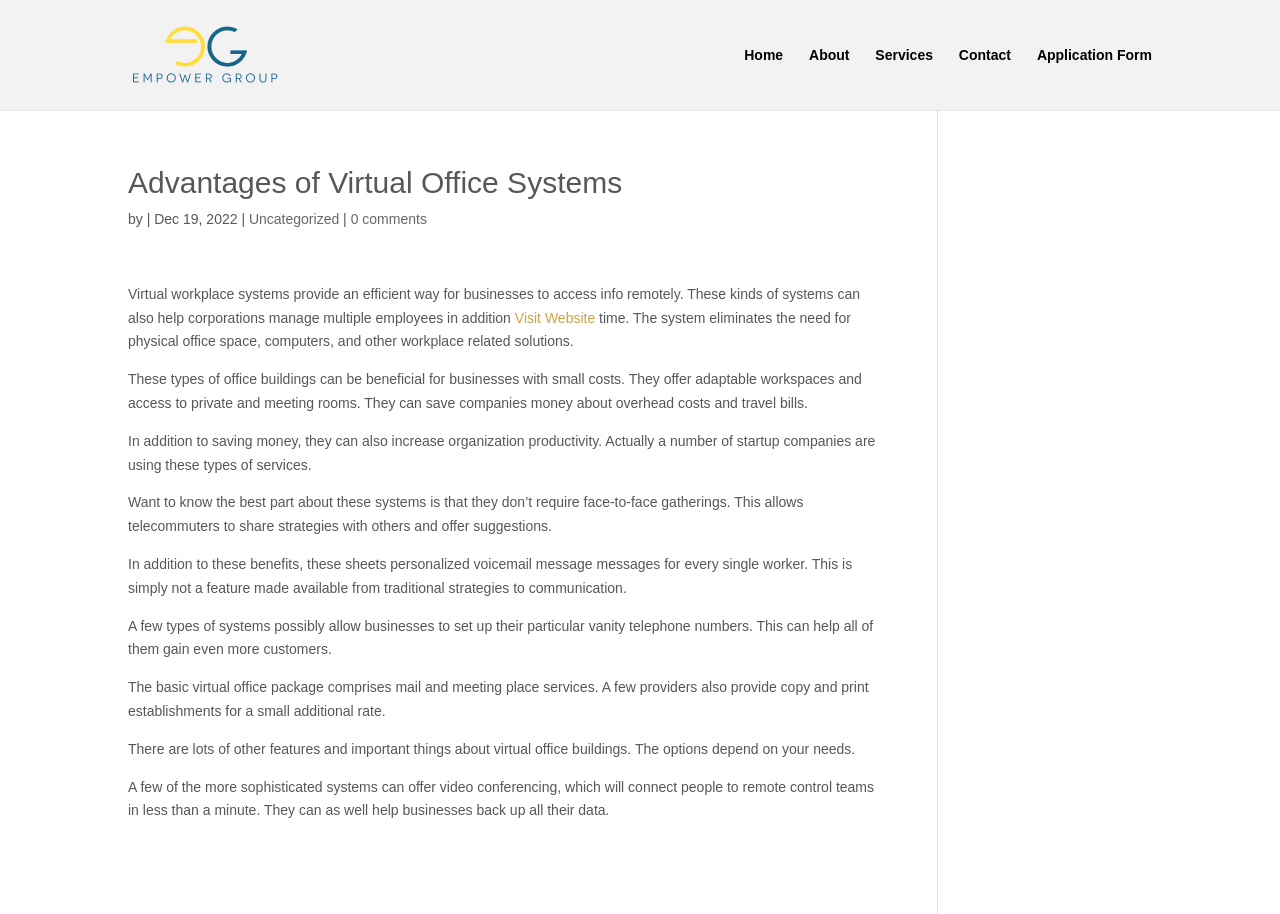What feature do some virtual office systems offer for every single worker?
Refer to the image and give a detailed answer to the question.

According to the webpage, some virtual office systems offer personalized voicemail message messages for every single worker. This is mentioned in the fifth paragraph of the webpage, which describes the features of virtual office systems.